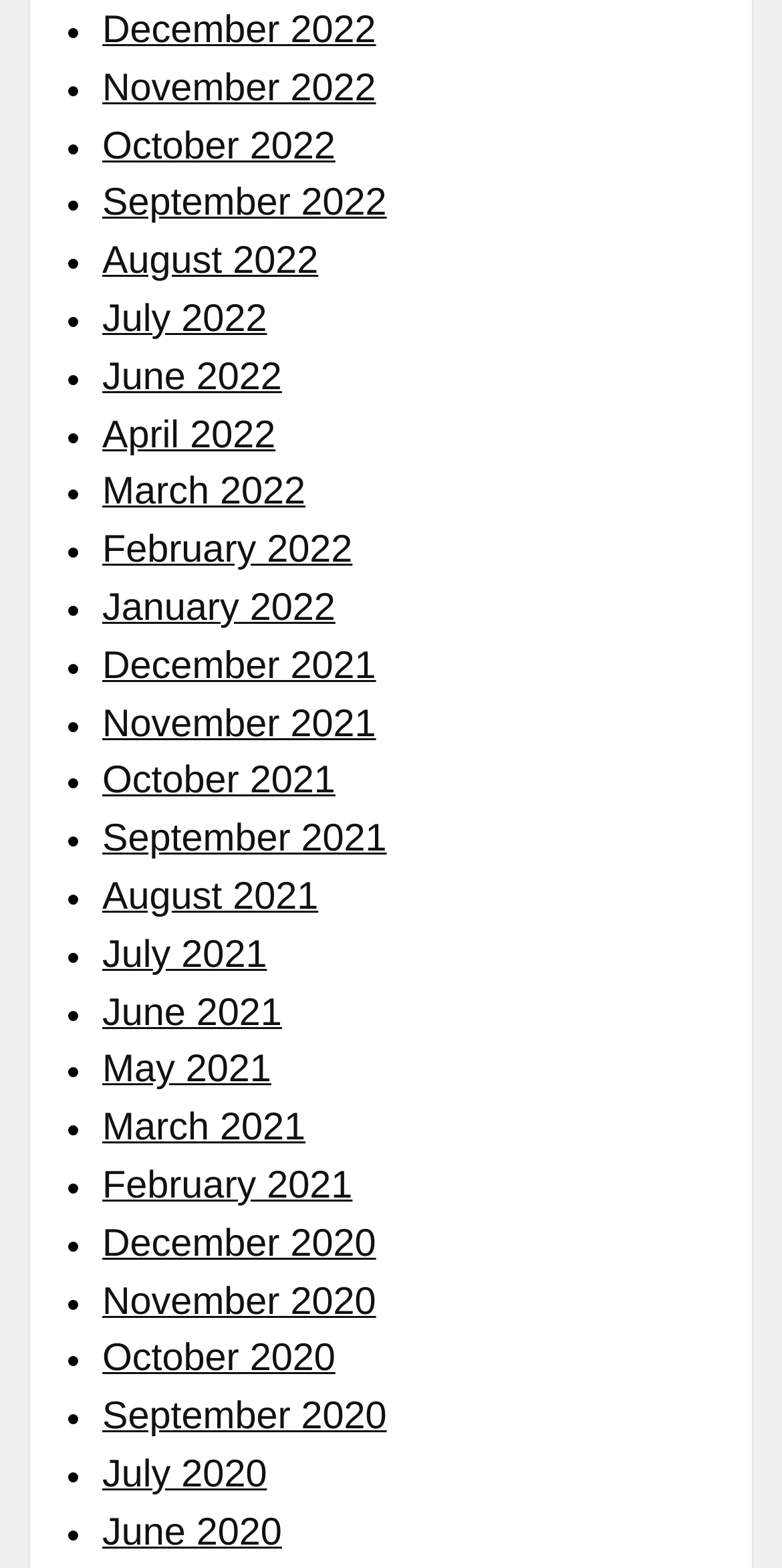Please identify the bounding box coordinates of the clickable element to fulfill the following instruction: "View June 2020". The coordinates should be four float numbers between 0 and 1, i.e., [left, top, right, bottom].

[0.131, 0.964, 0.361, 0.991]